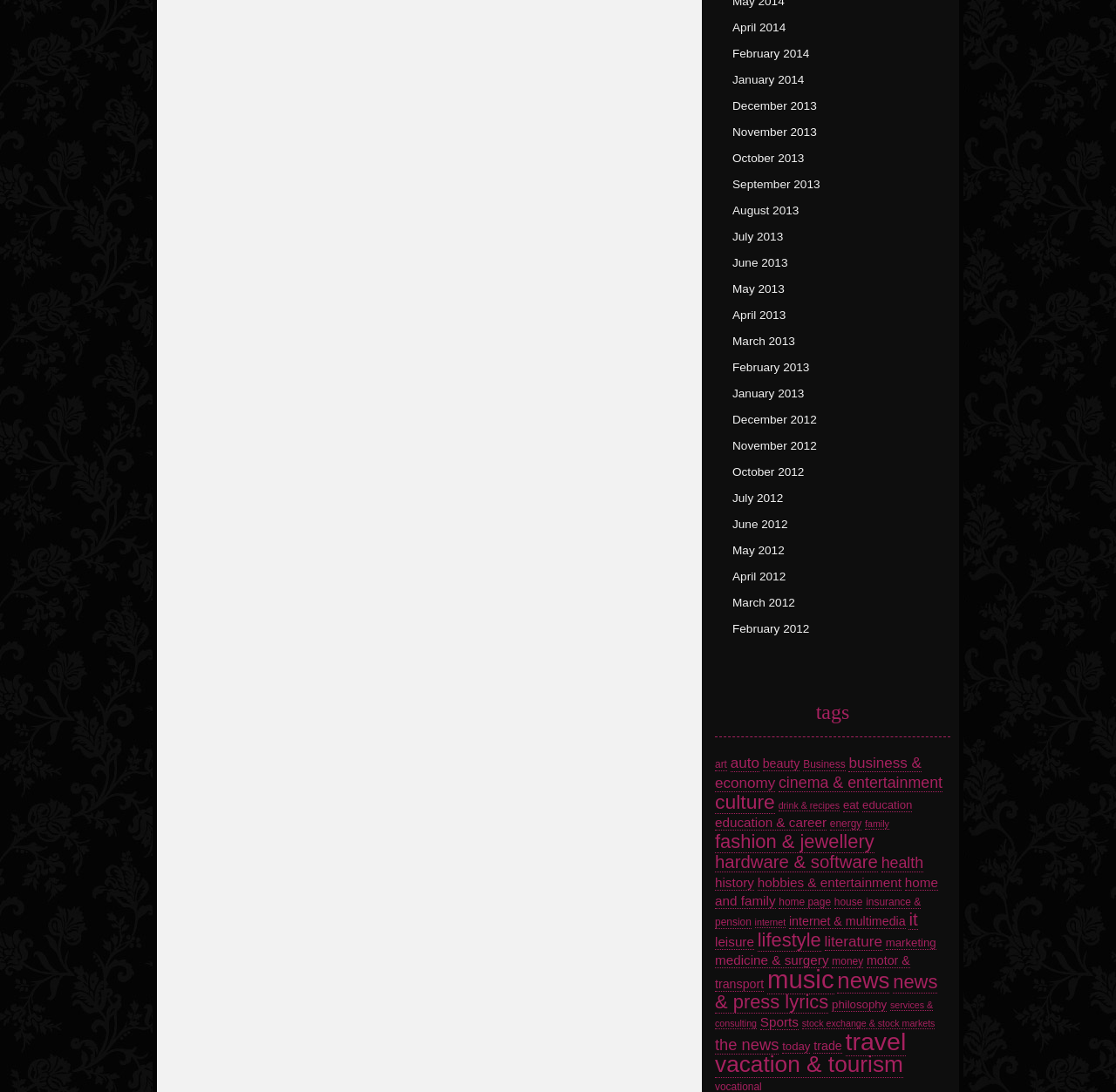Determine the bounding box coordinates for the clickable element required to fulfill the instruction: "check 'news' updates". Provide the coordinates as four float numbers between 0 and 1, i.e., [left, top, right, bottom].

[0.75, 0.886, 0.797, 0.909]